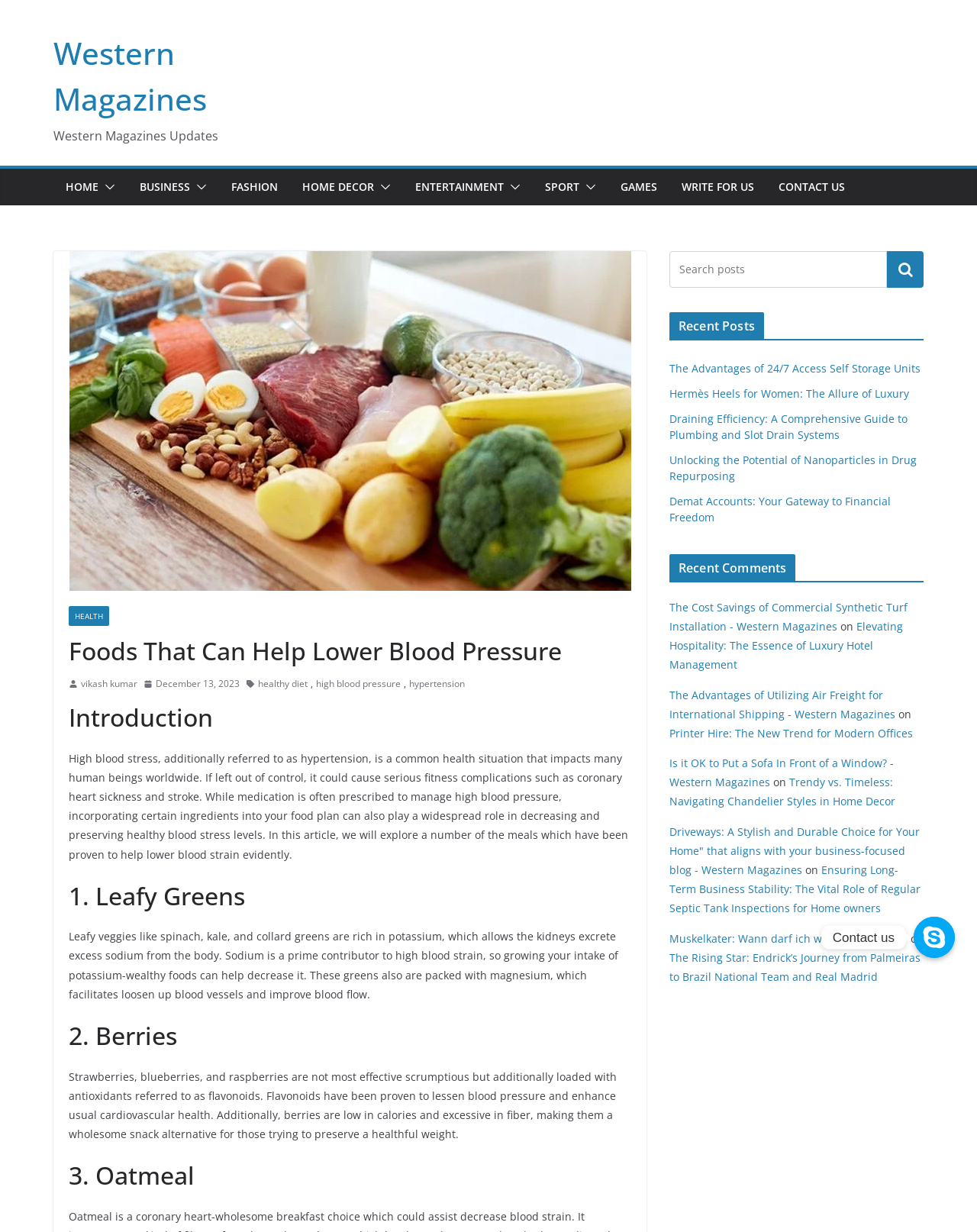Provide a one-word or short-phrase response to the question:
What is the topic of the article?

Foods that lower blood pressure